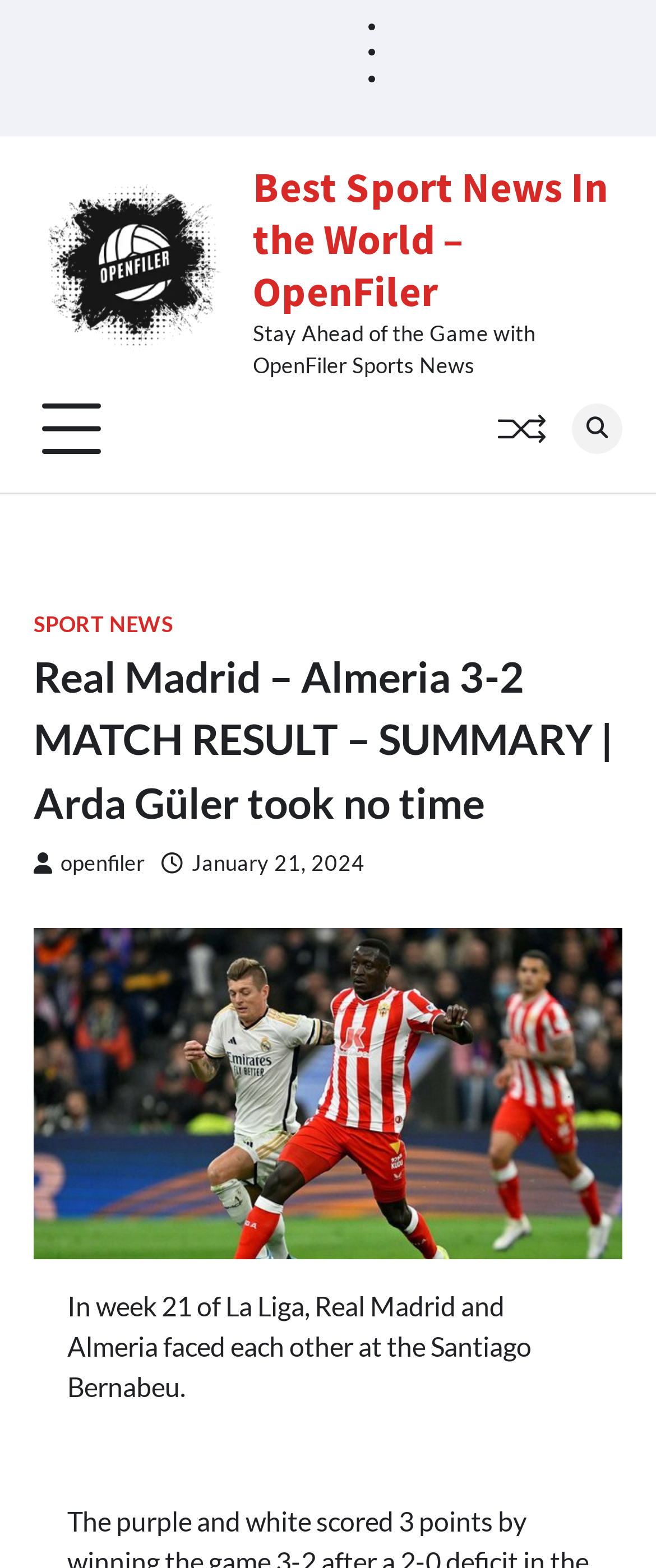What is the name of the website?
Kindly give a detailed and elaborate answer to the question.

The name of the website can be found in the logo section of the webpage which contains the text 'openfiler LOGO' and also in the title 'Best Sport News In the World – OpenFiler'.